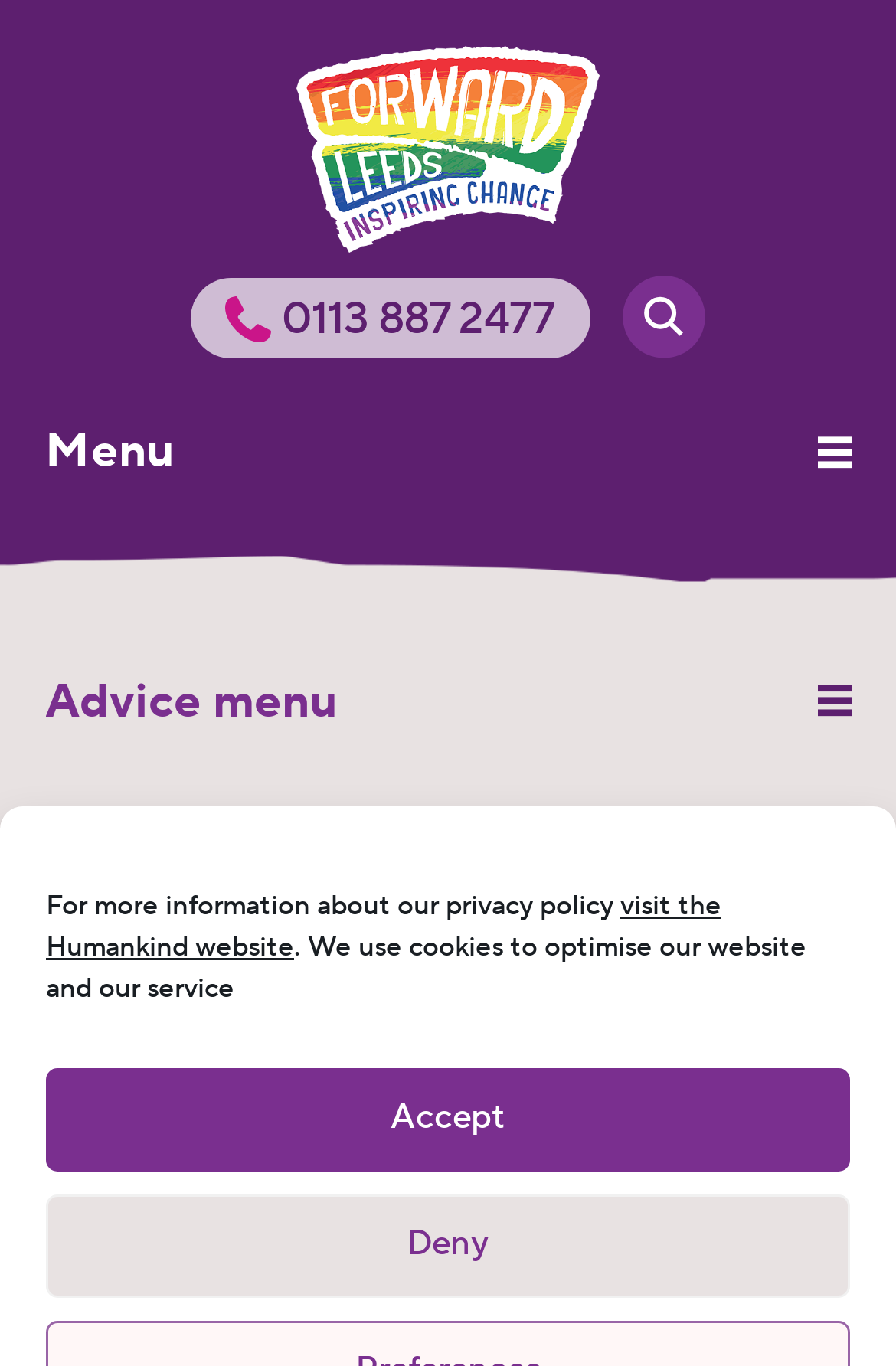Find the bounding box coordinates for the UI element whose description is: "parent_node: Search for: name="s" placeholder="search"". The coordinates should be four float numbers between 0 and 1, in the format [left, top, right, bottom].

[0.05, 0.0, 0.95, 0.067]